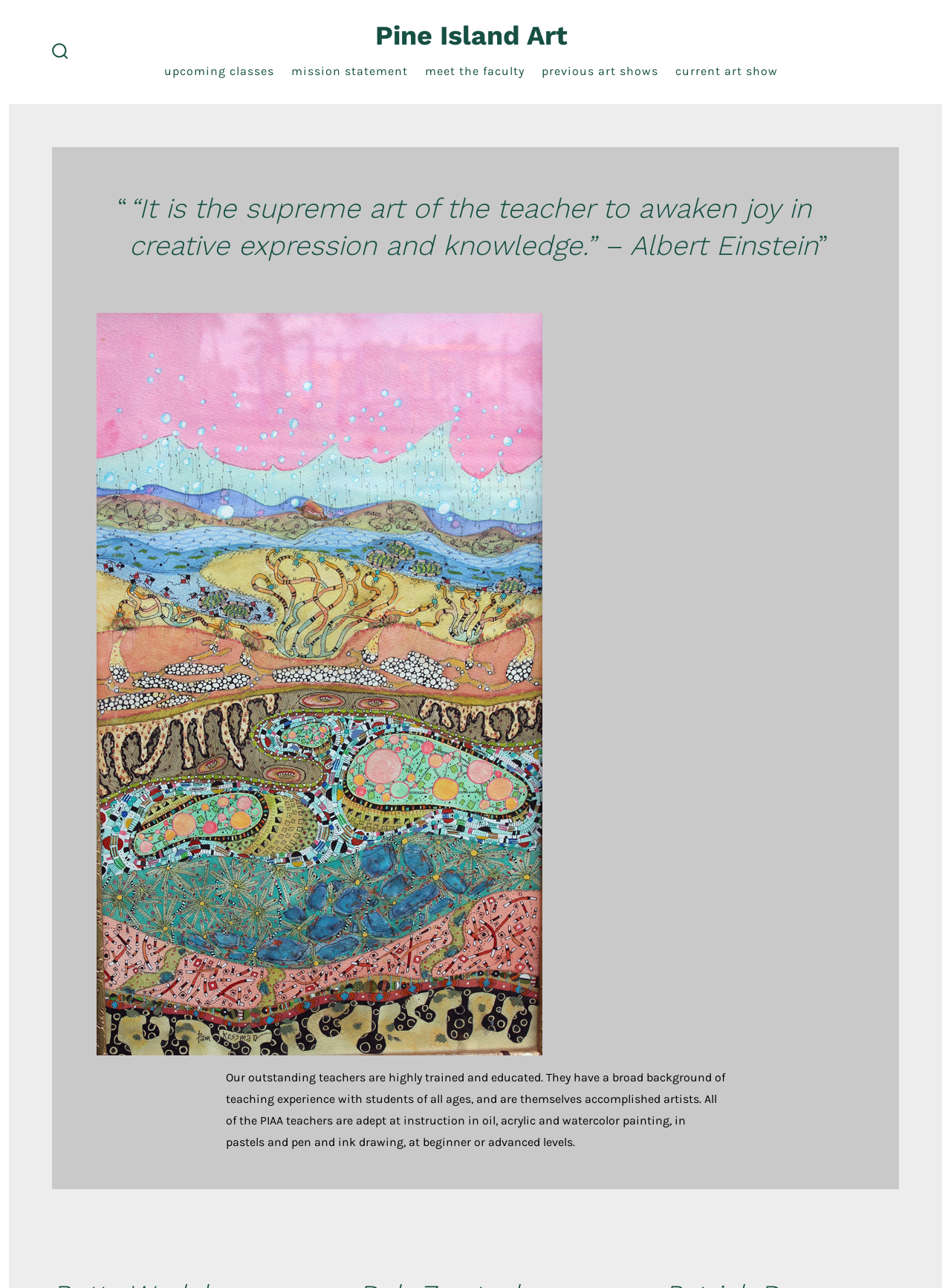How many navigation links are present?
Please answer the question with a detailed response using the information from the screenshot.

I counted the number of link elements within the navigation element at coordinates [0.172, 0.047, 0.818, 0.064]. There are five links: 'upcoming classes', 'mission statement', 'meet the faculty', 'previous art shows', and 'current art show'.